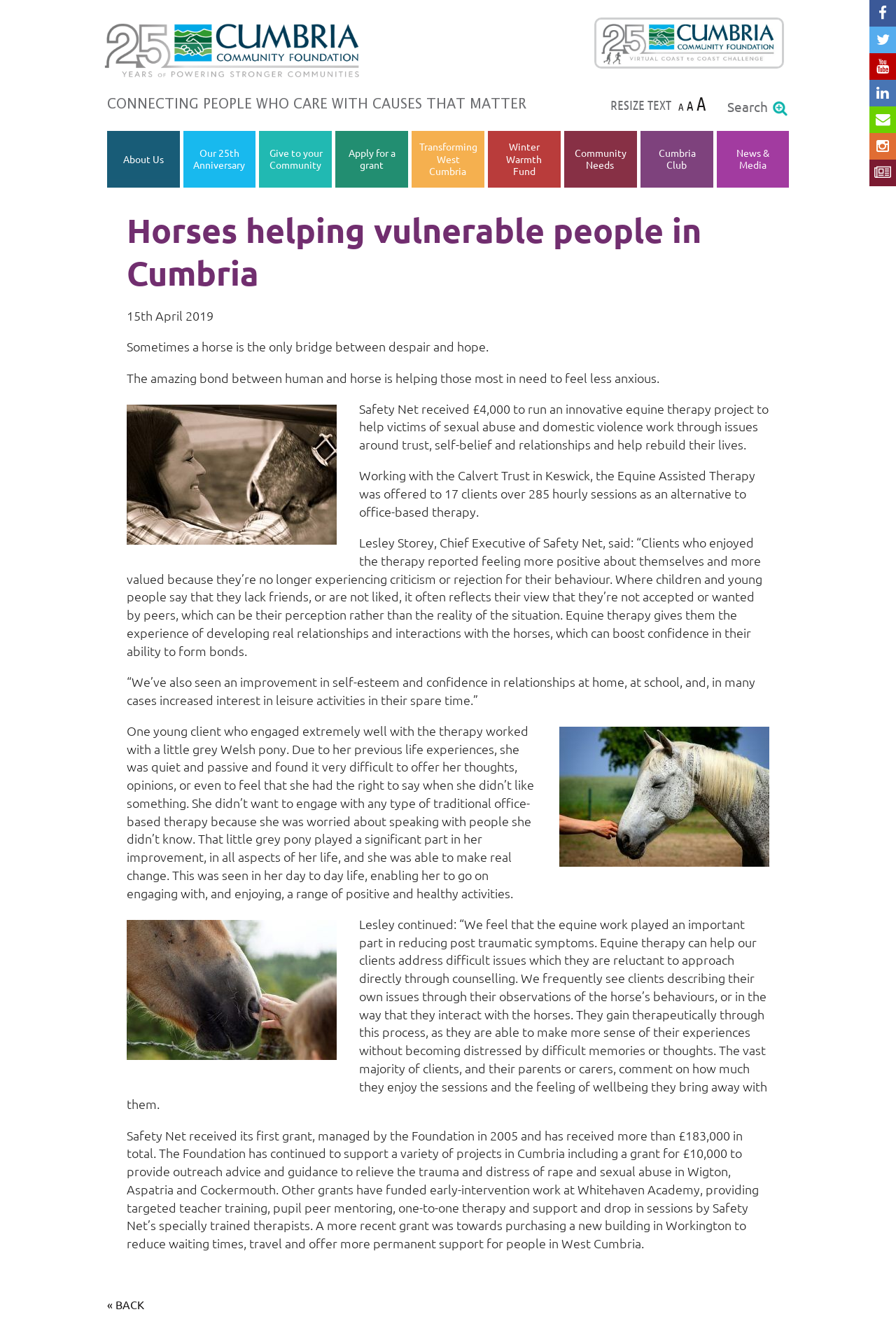Extract the primary heading text from the webpage.

Horses helping vulnerable people in Cumbria